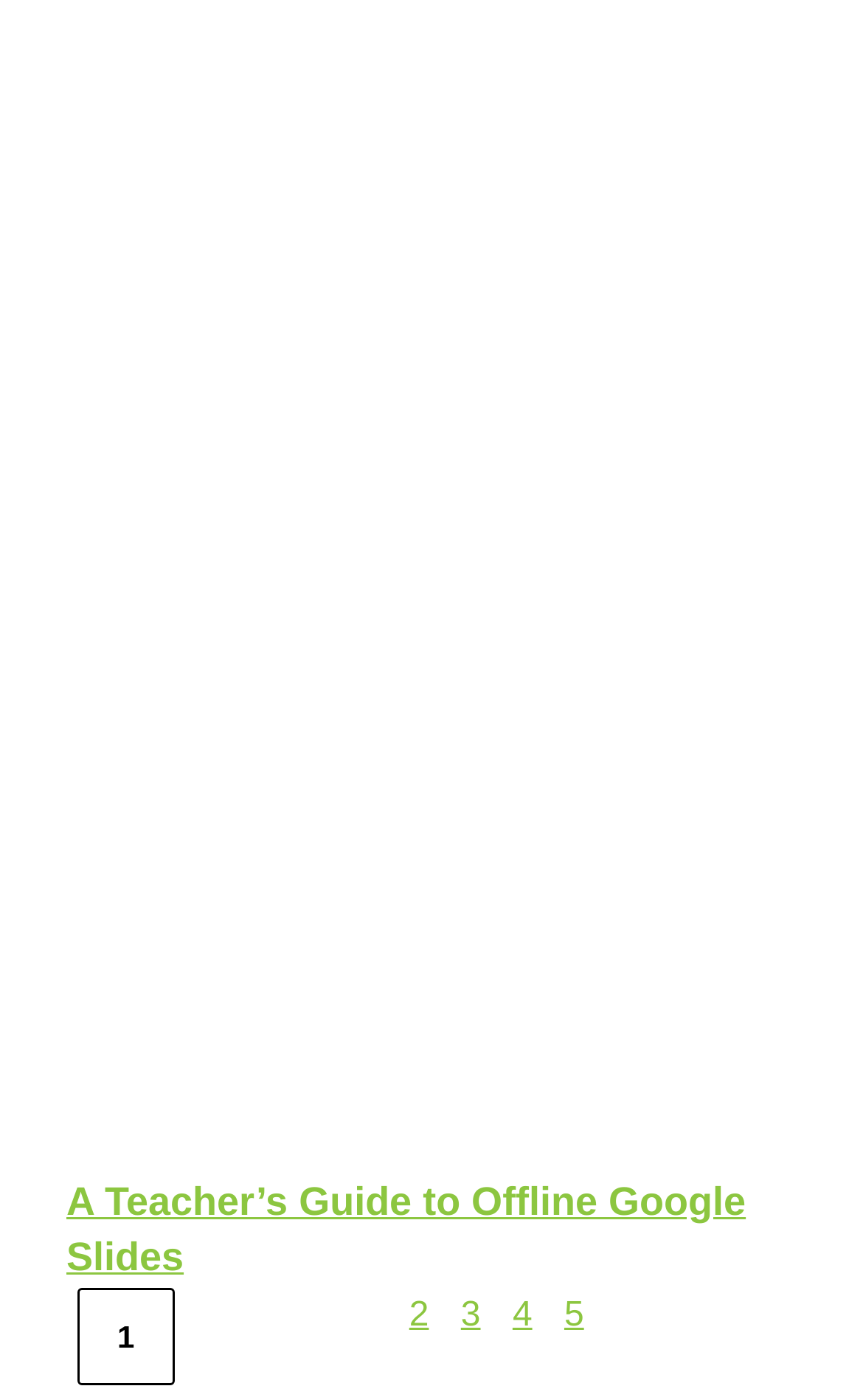Is the guide specific to a particular profession?
Refer to the image and offer an in-depth and detailed answer to the question.

The guide is specific to a particular profession, namely teachers, as indicated by the phrase 'A Teacher’s Guide' in the heading.